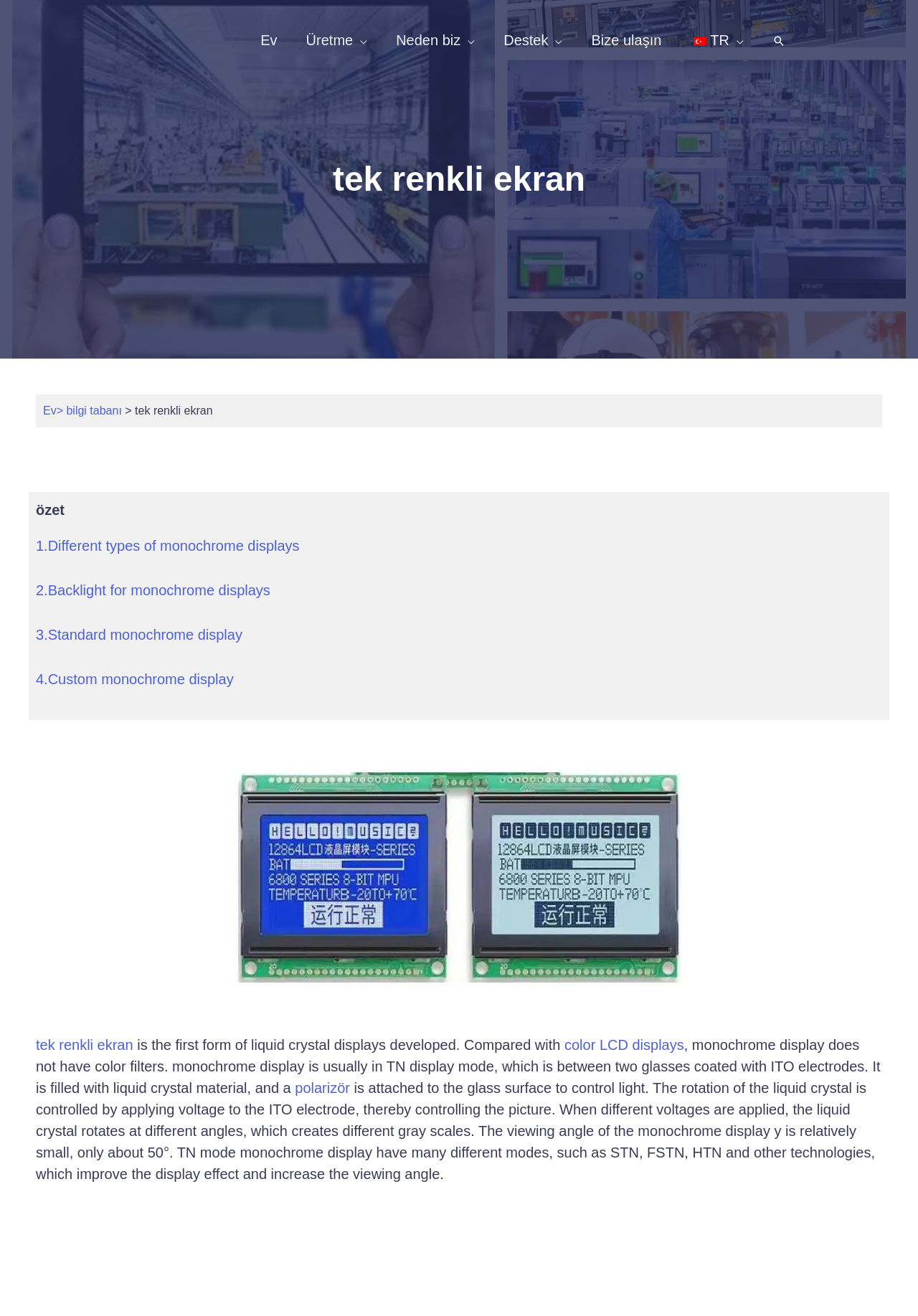Identify the bounding box coordinates of the element to click to follow this instruction: 'Read about 'Different types of monochrome displays''. Ensure the coordinates are four float values between 0 and 1, provided as [left, top, right, bottom].

[0.039, 0.408, 0.326, 0.42]